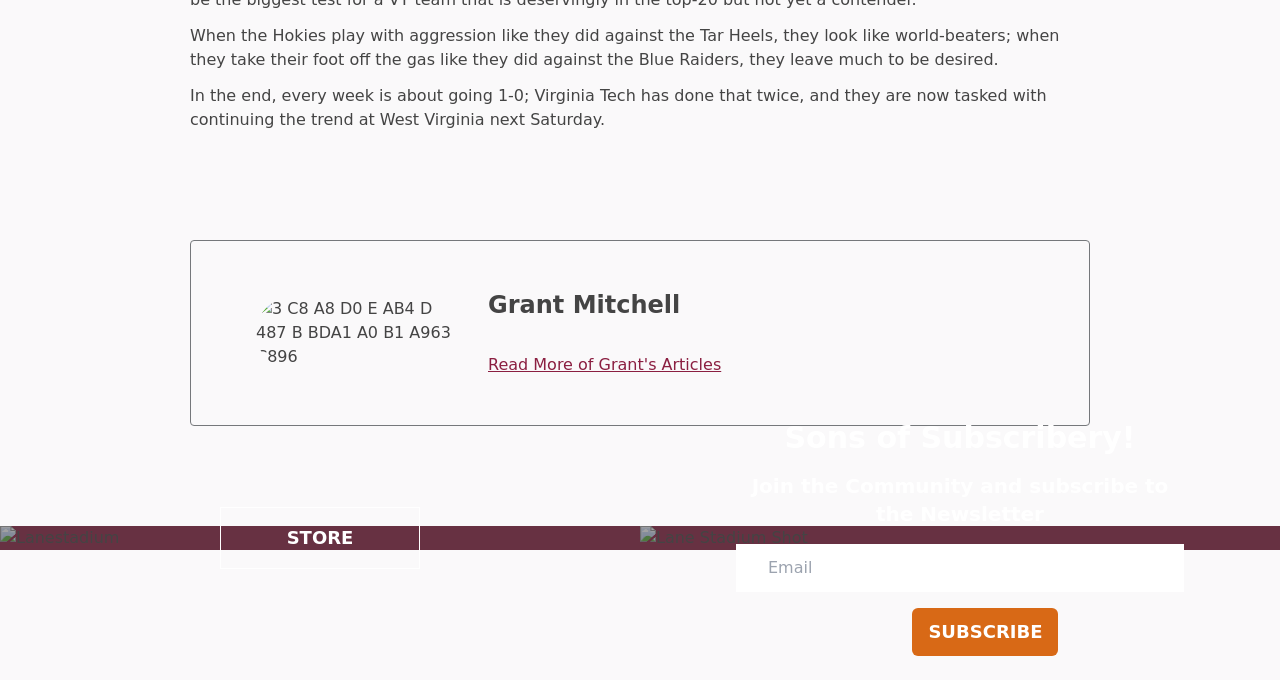Please determine the bounding box coordinates for the UI element described here. Use the format (top-left x, top-left y, bottom-right x, bottom-right y) with values bounded between 0 and 1: Store

[0.172, 0.745, 0.328, 0.836]